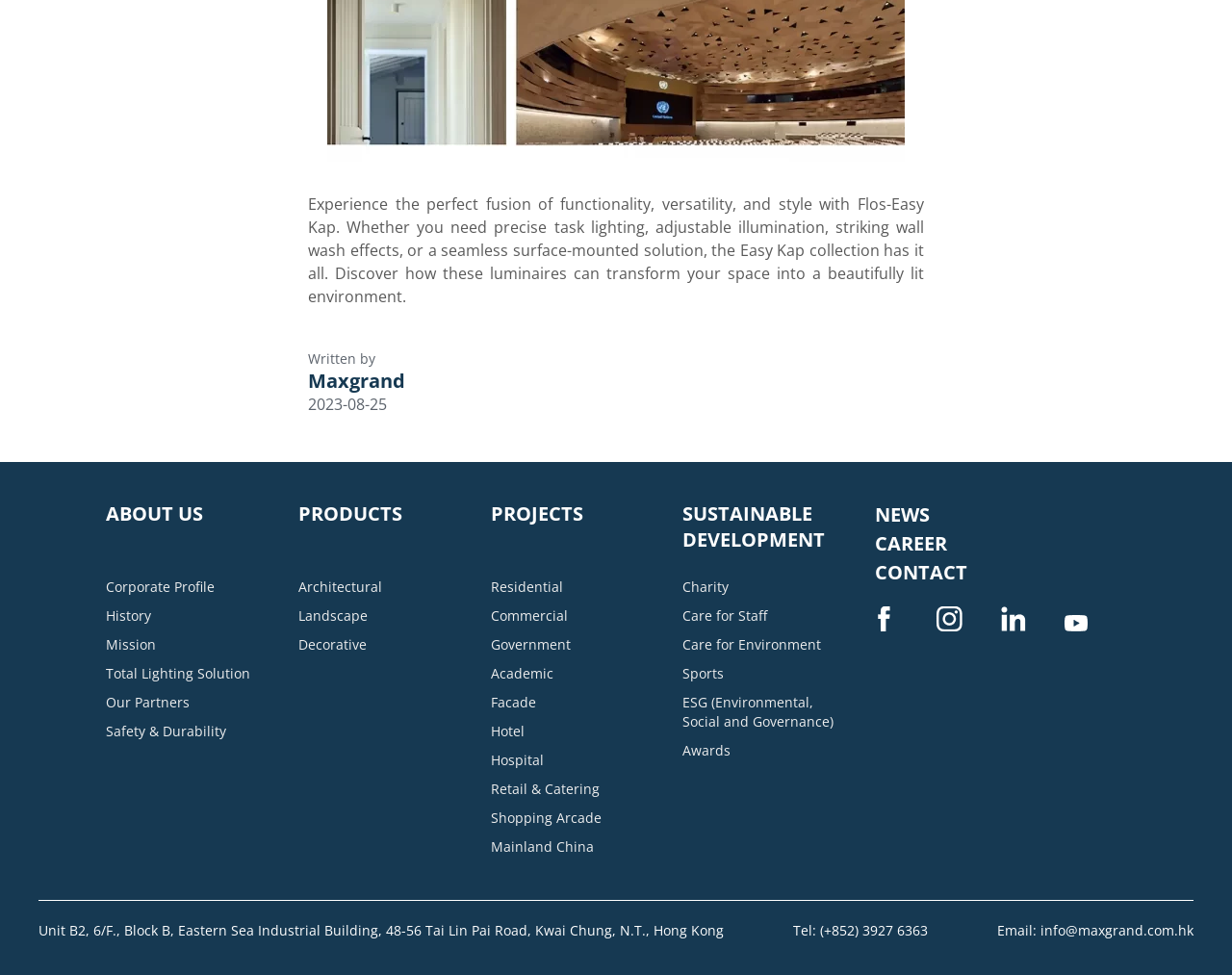Please specify the bounding box coordinates of the area that should be clicked to accomplish the following instruction: "Explore the Residential projects". The coordinates should consist of four float numbers between 0 and 1, i.e., [left, top, right, bottom].

[0.398, 0.588, 0.531, 0.617]